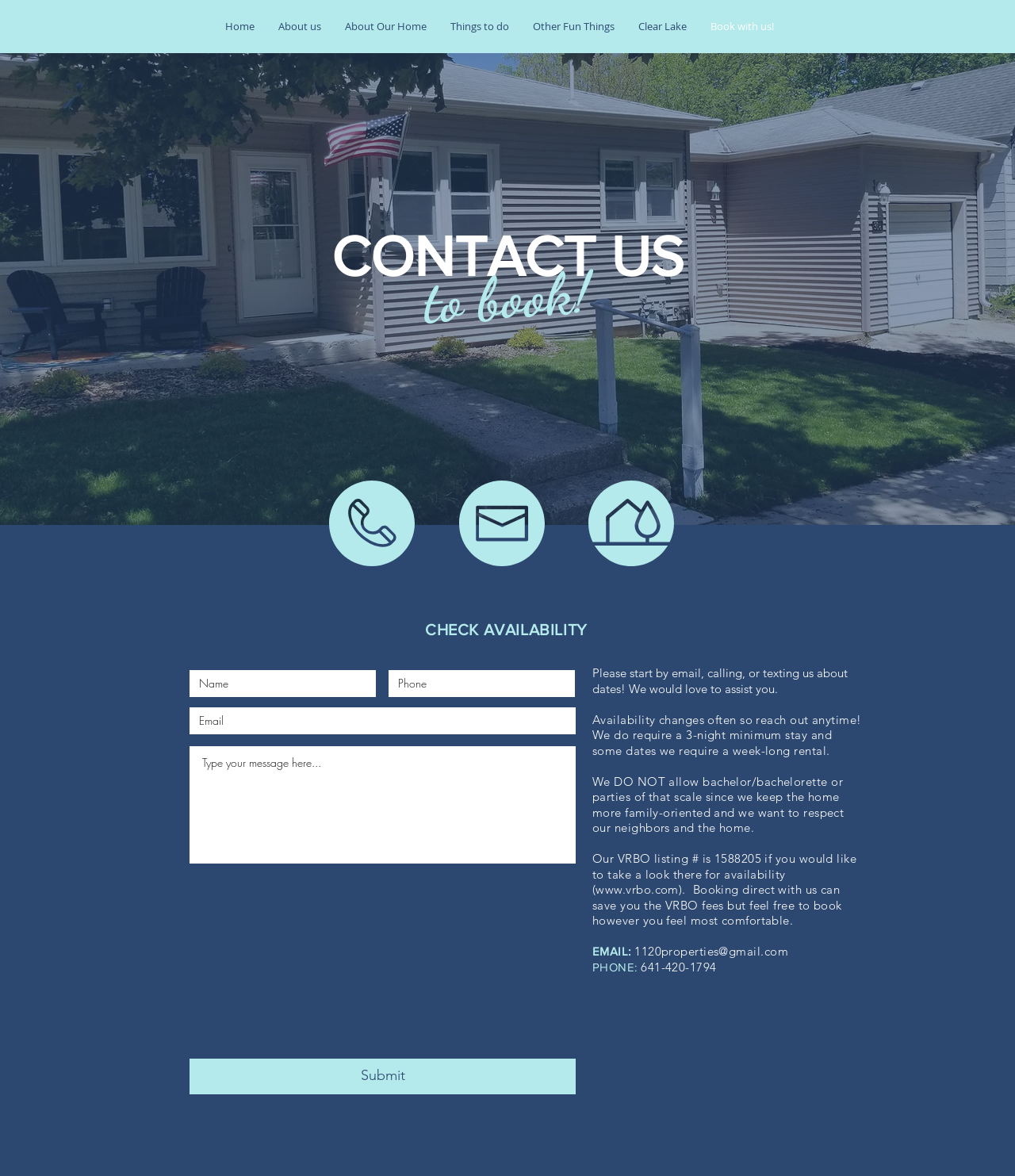What is the email address for booking inquiries? Refer to the image and provide a one-word or short phrase answer.

1120properties@gmail.com